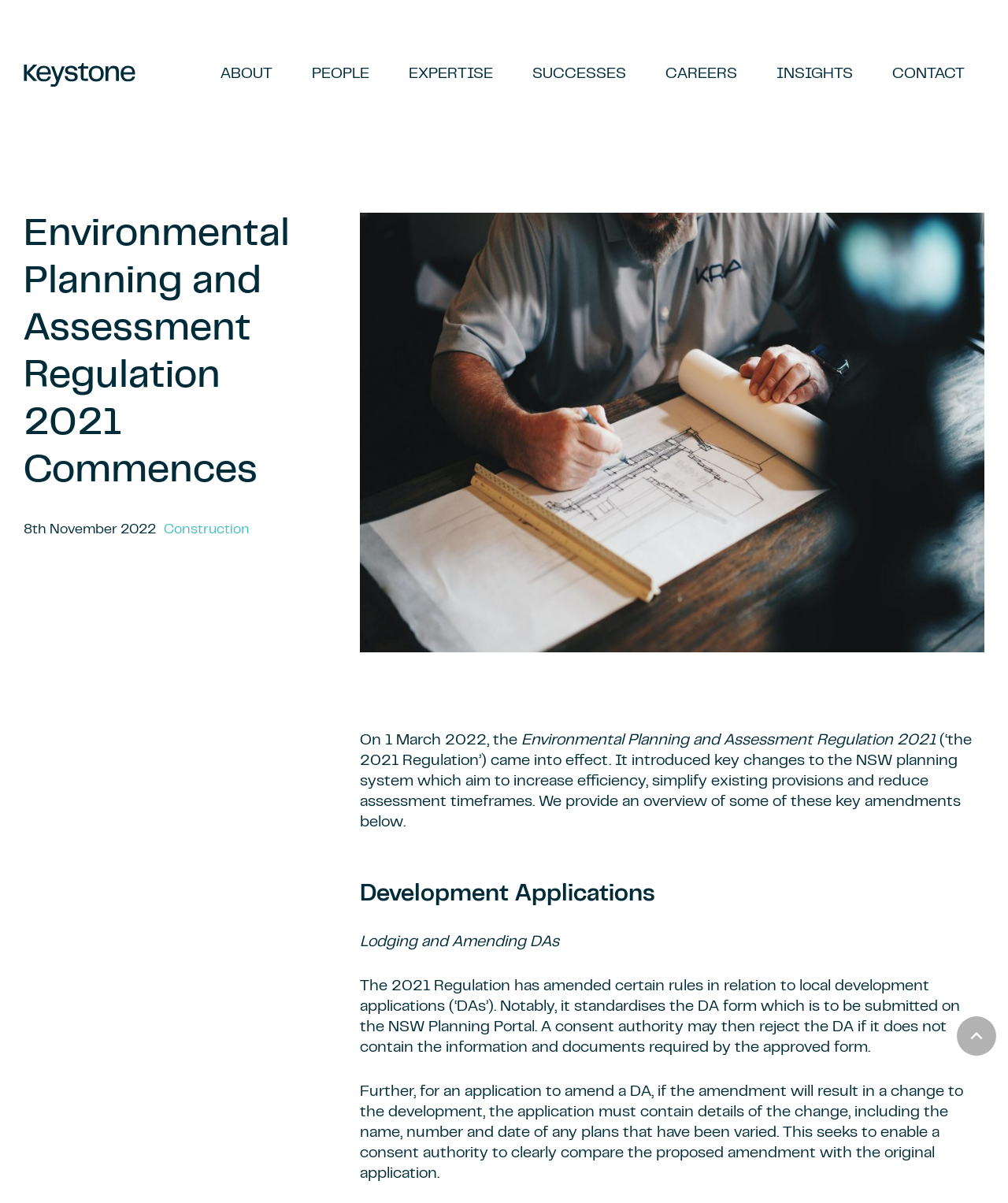Use one word or a short phrase to answer the question provided: 
What is the change to local development applications?

Standardised DA form